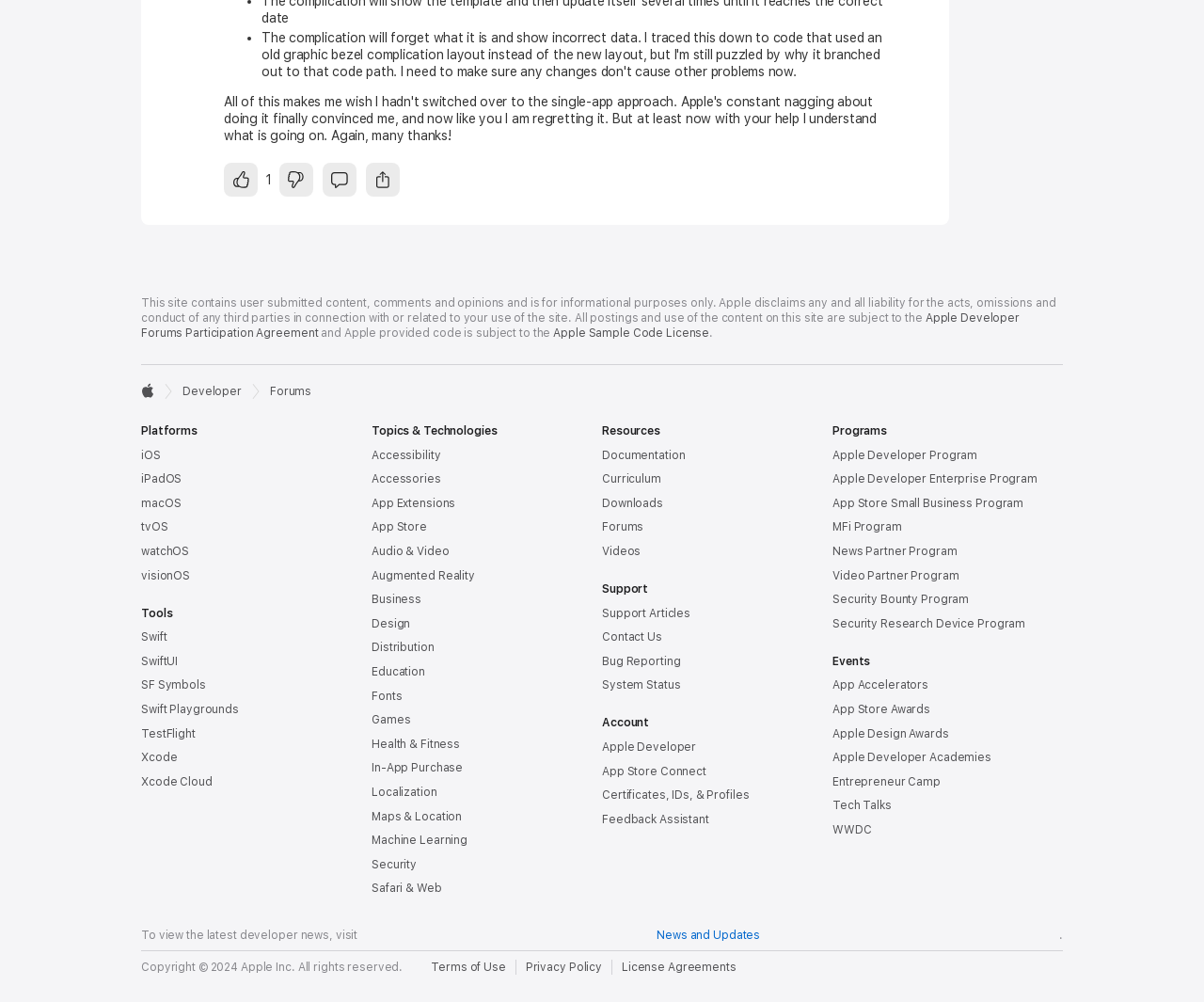What are the different platforms listed on the page?
Using the information presented in the image, please offer a detailed response to the question.

The page lists various platforms, including iOS, iPadOS, macOS, tvOS, watchOS, and visionOS, which are all operating systems developed by Apple. These platforms are likely relevant to the content and discussions on the site, and may be the focus of user-submitted content and comments.